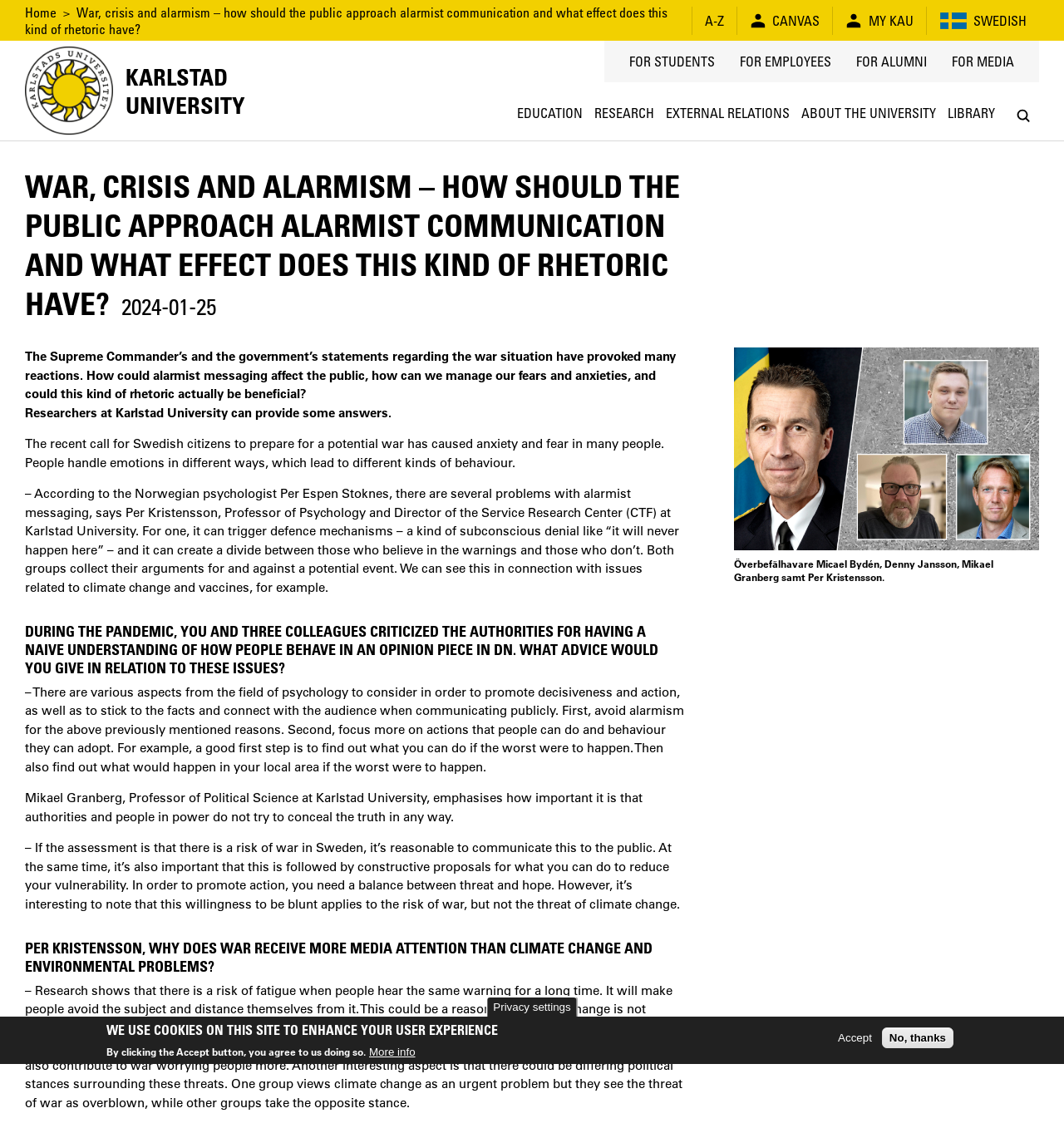Provide a one-word or short-phrase response to the question:
What is the name of the university?

Karlstad University